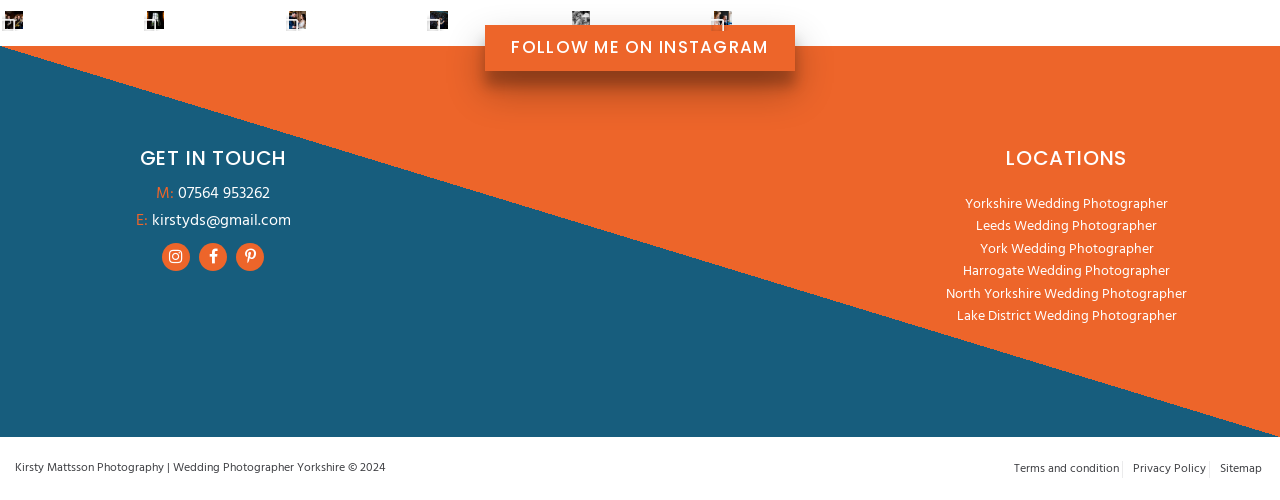Please respond to the question with a concise word or phrase:
What is the award won by the photographer?

FEARLESS AWARD